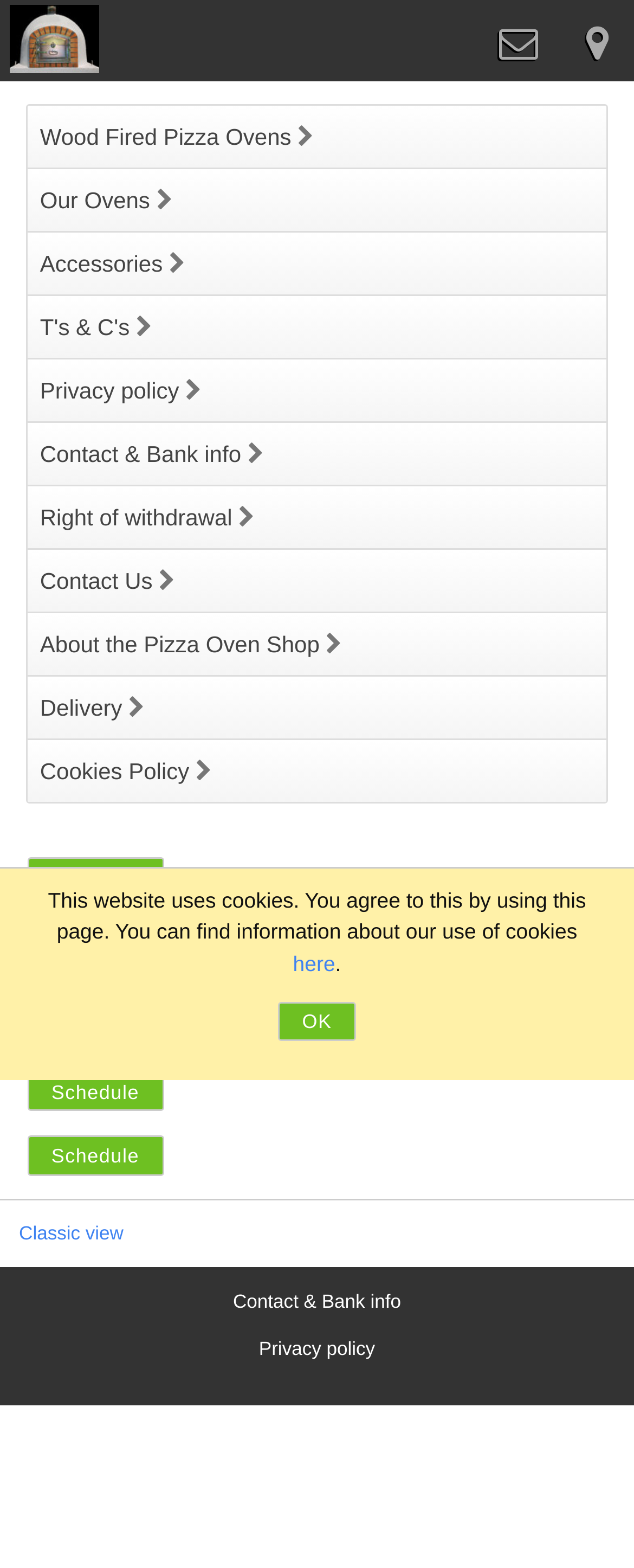Could you provide the bounding box coordinates for the portion of the screen to click to complete this instruction: "Click the link to Classic view"?

[0.03, 0.78, 0.195, 0.794]